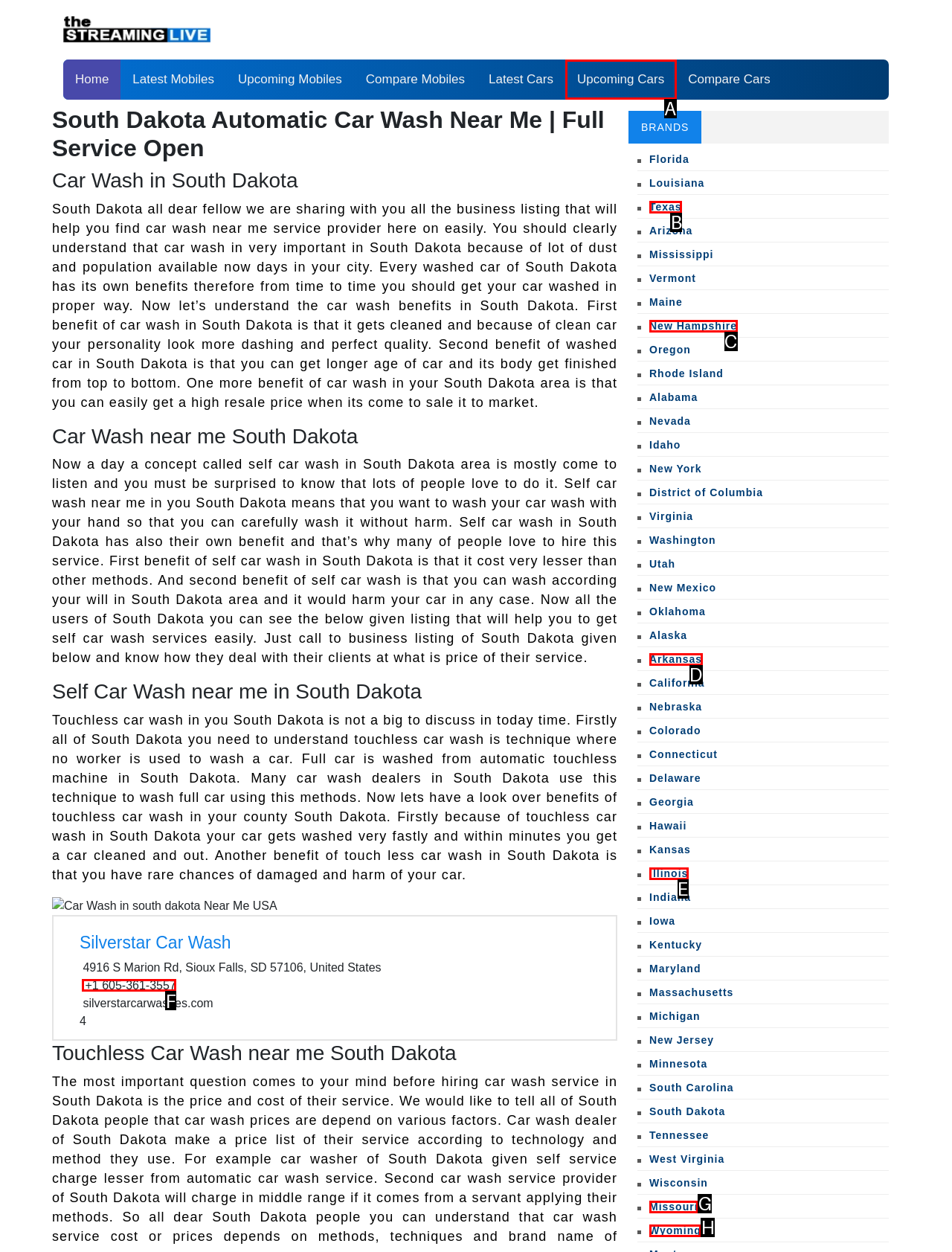What letter corresponds to the UI element to complete this task: Read the recent post 'READ, HOT AND DIGITIZED: Digitizing, Repatriating, and Promoting Sound'
Answer directly with the letter.

None